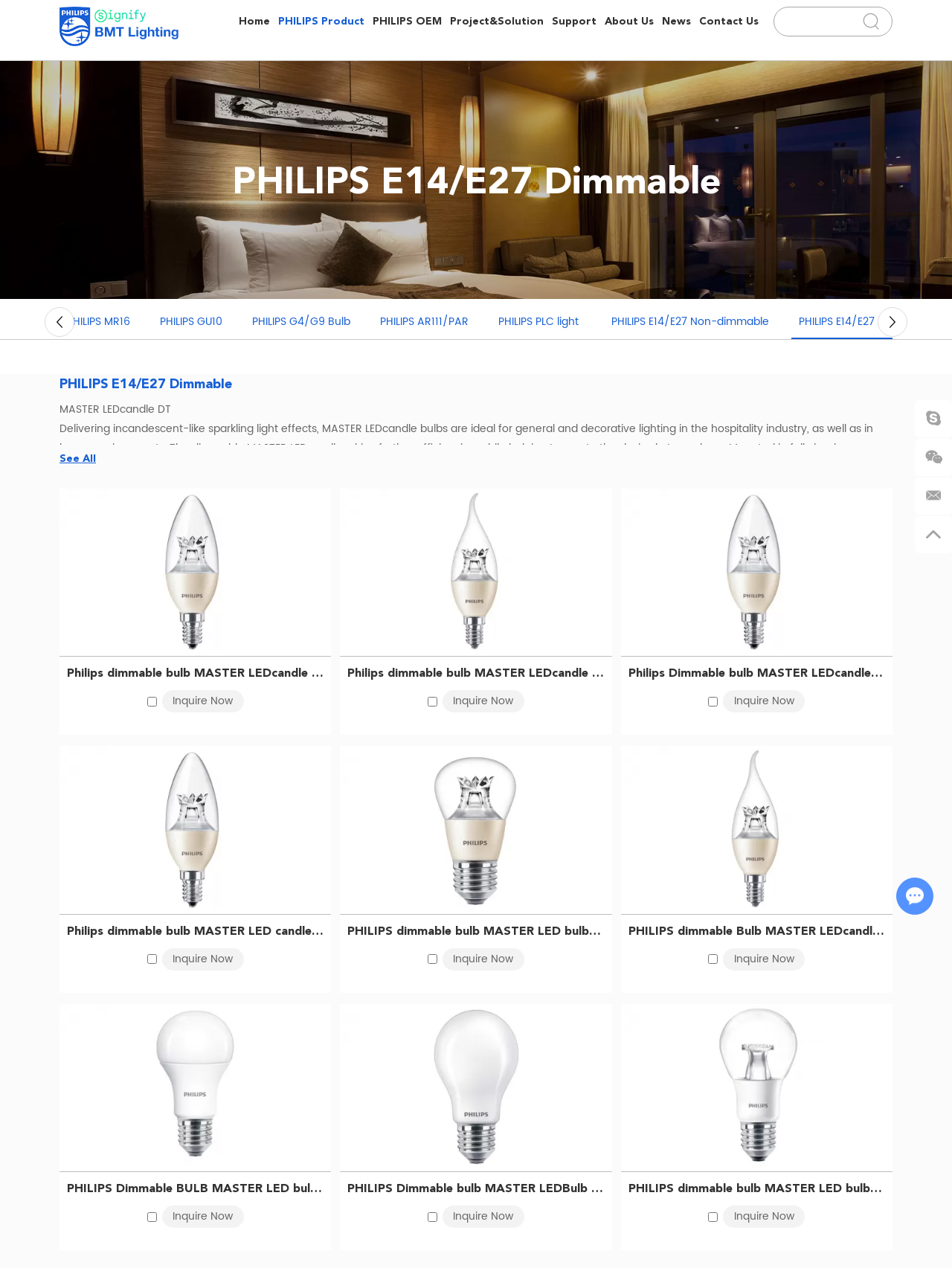Please locate the bounding box coordinates of the element that should be clicked to achieve the given instruction: "View the 'PHILIPS E14/E27 Dimmable' product".

[0.831, 0.24, 0.985, 0.267]